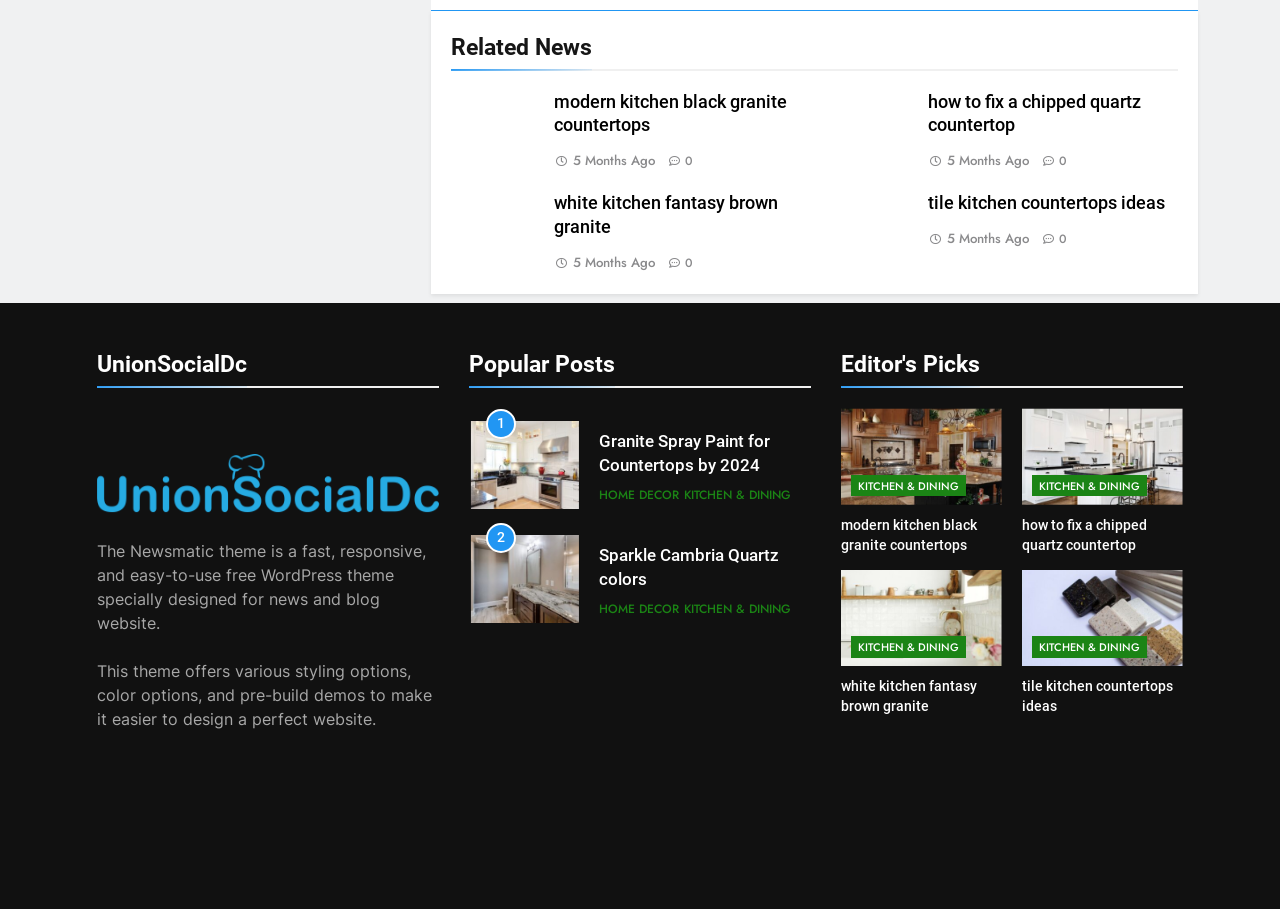Identify the bounding box coordinates for the UI element described by the following text: "0". Provide the coordinates as four float numbers between 0 and 1, in the format [left, top, right, bottom].

[0.807, 0.251, 0.833, 0.272]